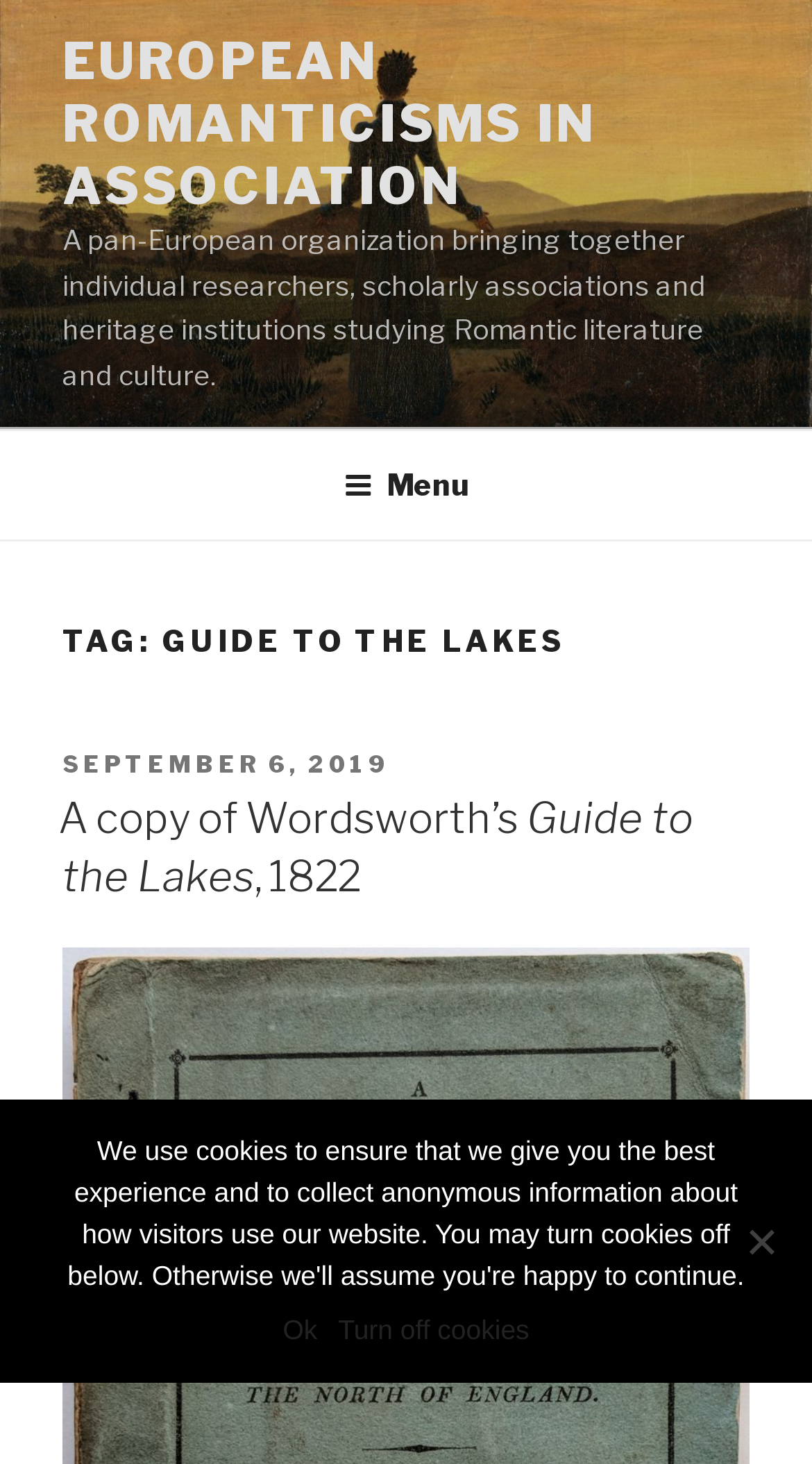From the details in the image, provide a thorough response to the question: What is the top menu for?

I found the answer by looking at the navigation element with the text 'Top Menu' and the button element with the text 'Menu', which suggests that the top menu is used for navigation purposes.